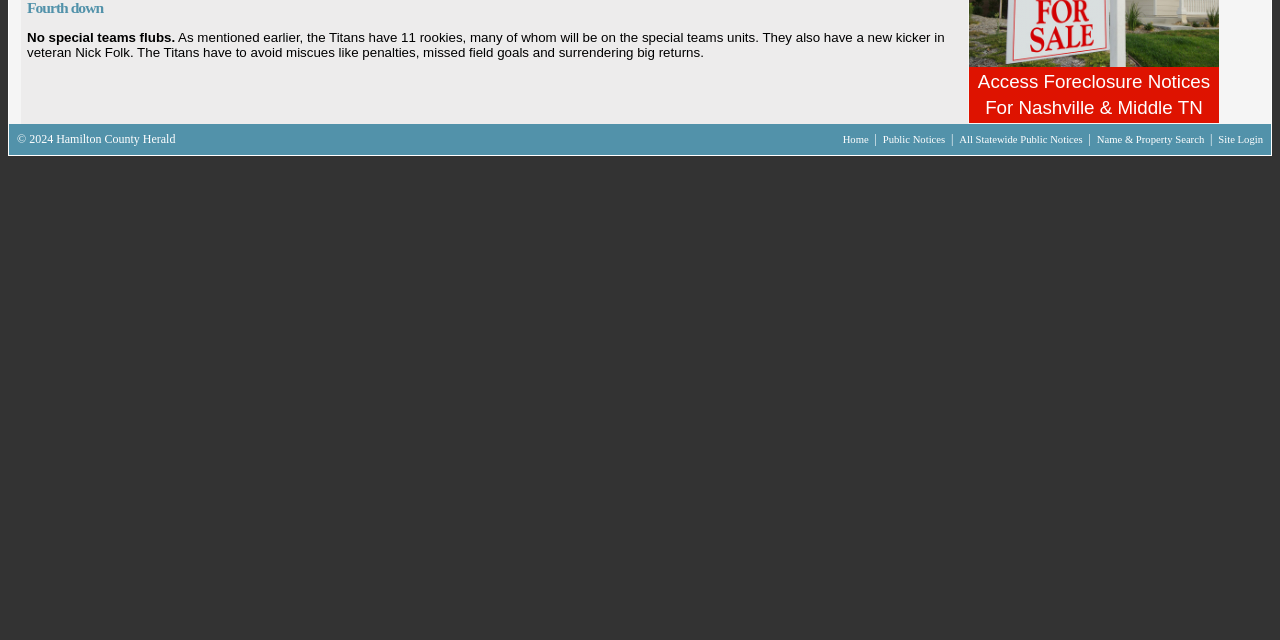Given the element description Public Notices, specify the bounding box coordinates of the corresponding UI element in the format (top-left x, top-left y, bottom-right x, bottom-right y). All values must be between 0 and 1.

[0.69, 0.209, 0.741, 0.227]